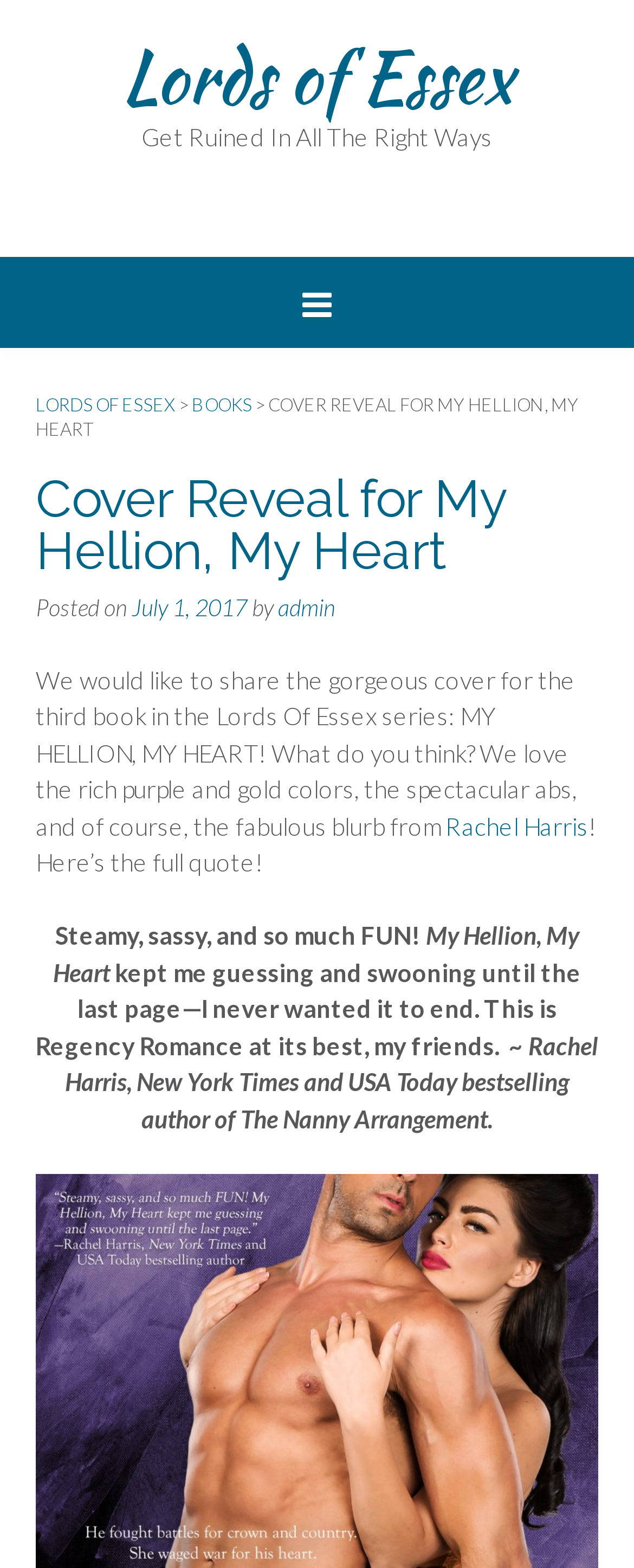What is the title of the book being revealed?
Refer to the image and provide a one-word or short phrase answer.

My Hellion, My Heart